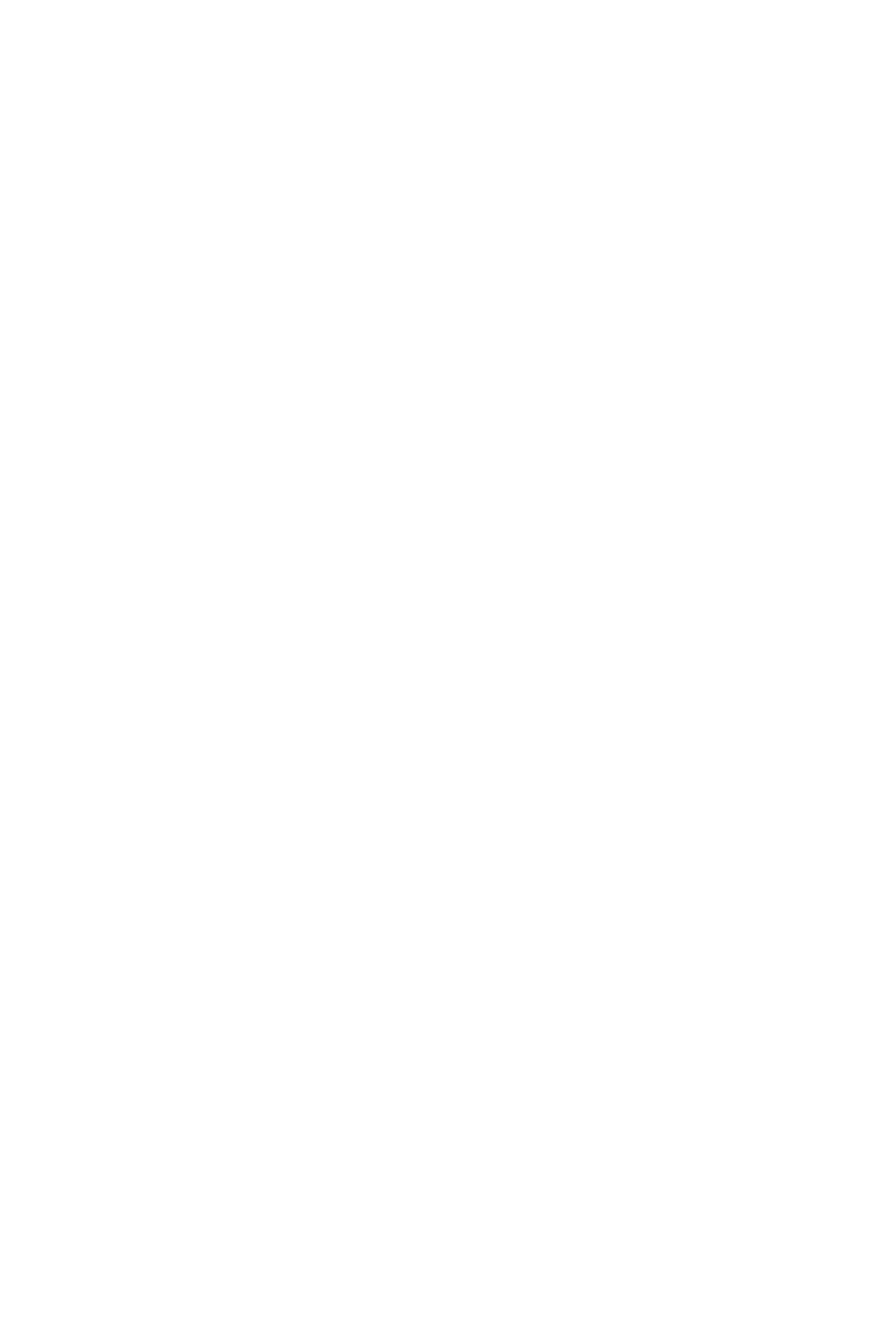What is included in the Standard Assets Library?
From the image, respond using a single word or phrase.

Some shaders